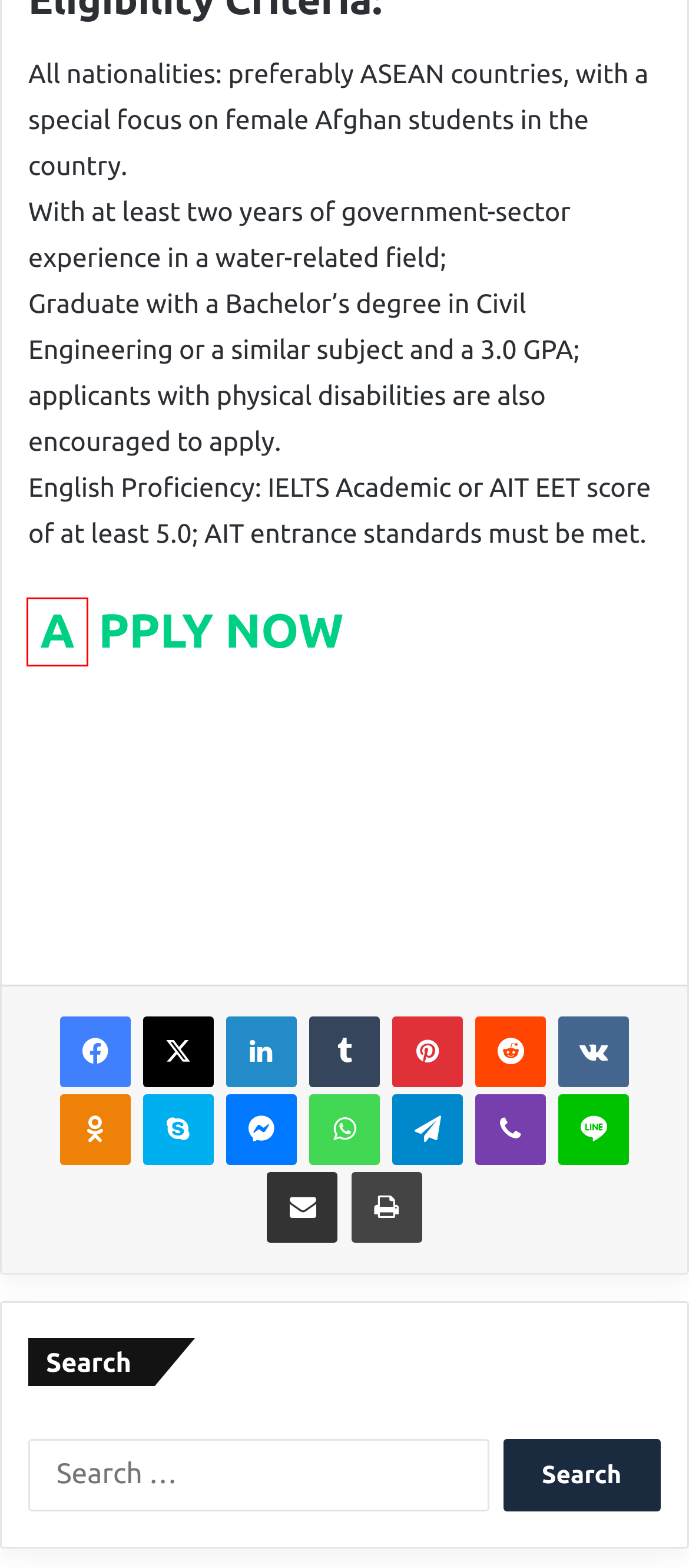Given a screenshot of a webpage with a red bounding box highlighting a UI element, determine which webpage description best matches the new webpage that appears after clicking the highlighted element. Here are the candidates:
A. Thai Pipe Scholarships - Asian Institute of technology Thailand : Applications are open
B. Scholarships in Four European Universities Archives | Scholarships and Jobs
C. Scholarships for International Students Archives | Scholarships and Jobs
D. Education Funds & Financial Aid - BAC Education
E. undergraduate scholarships |scholarships for undergraduate students
F. Antalya Bilim University Scholarships 2024  | Scholarships and Jobs
G. VK | 登录
H. Skype

D